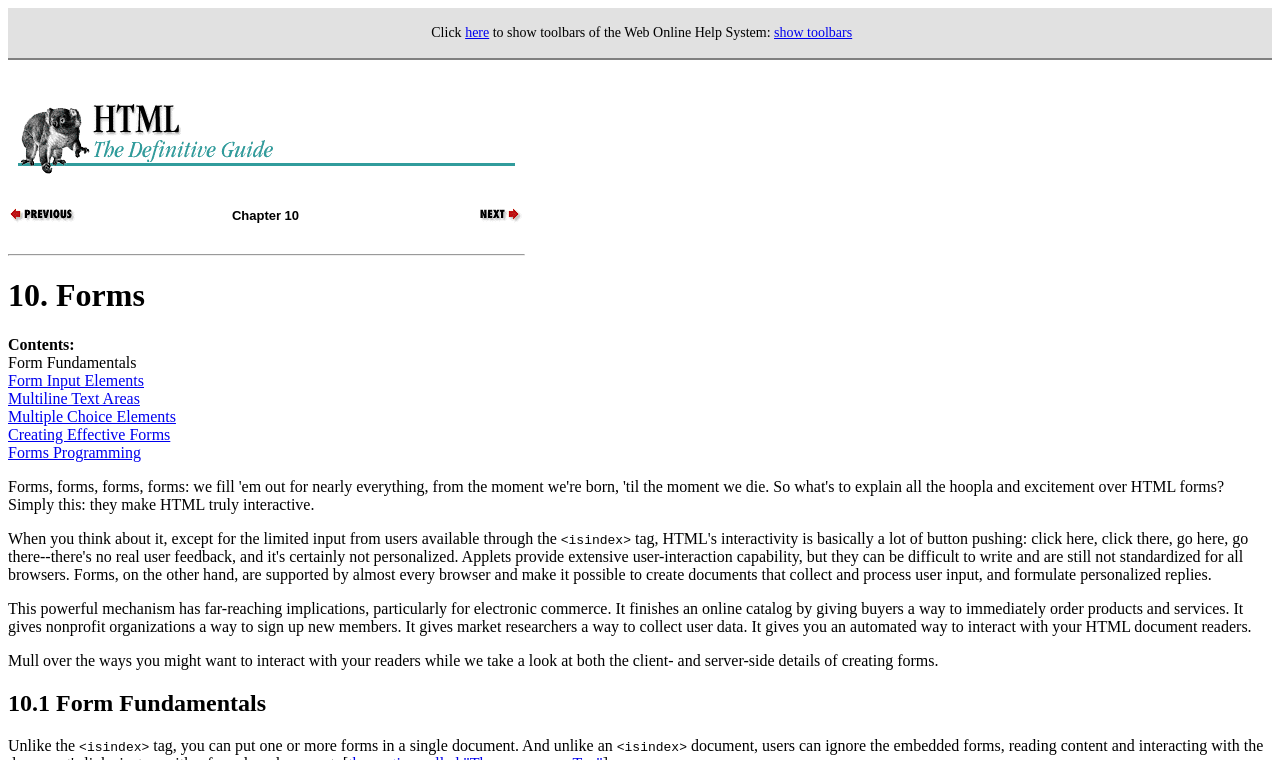Can you find the bounding box coordinates of the area I should click to execute the following instruction: "Go to HTML: The Definitive Guide"?

[0.006, 0.194, 0.409, 0.241]